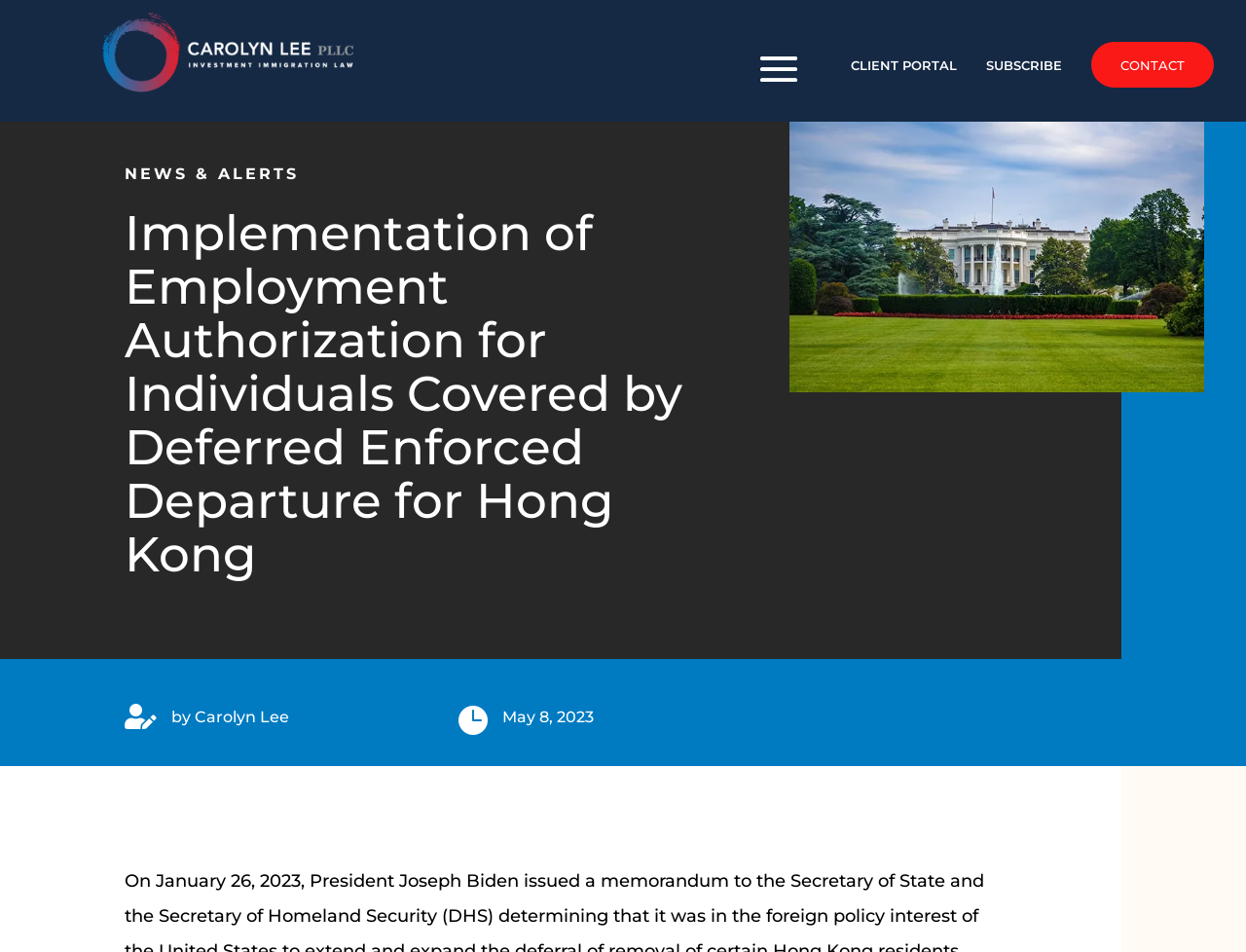Is there a logo on the top left?
From the details in the image, answer the question comprehensively.

I can see a link element with the text 'CLLP Logo' at the top left of the webpage, which suggests that there is a logo present at that location.